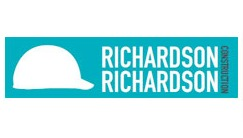Provide a rich and detailed narrative of the image.

The image features the logo of Richardson Construction, prominently displayed on a vibrant turquoise background. The design includes the name "RICHARDSON" in bold white text, repeated for emphasis, alongside a stylized illustration of a hard hat. This logo symbolizes the company’s commitment to safety and professionalism in the construction industry. Richardson Construction is highlighted as one of the key associates involved in providing OSHA training, particularly within the context of the OSHA 30-Hour Construction Course offered in Albuquerque by Safety Counselling.